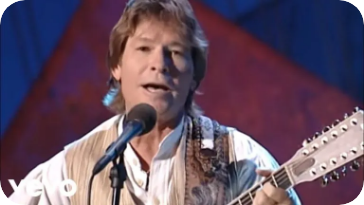Please answer the following question using a single word or phrase: 
What instrument is John Denver holding?

Guitar